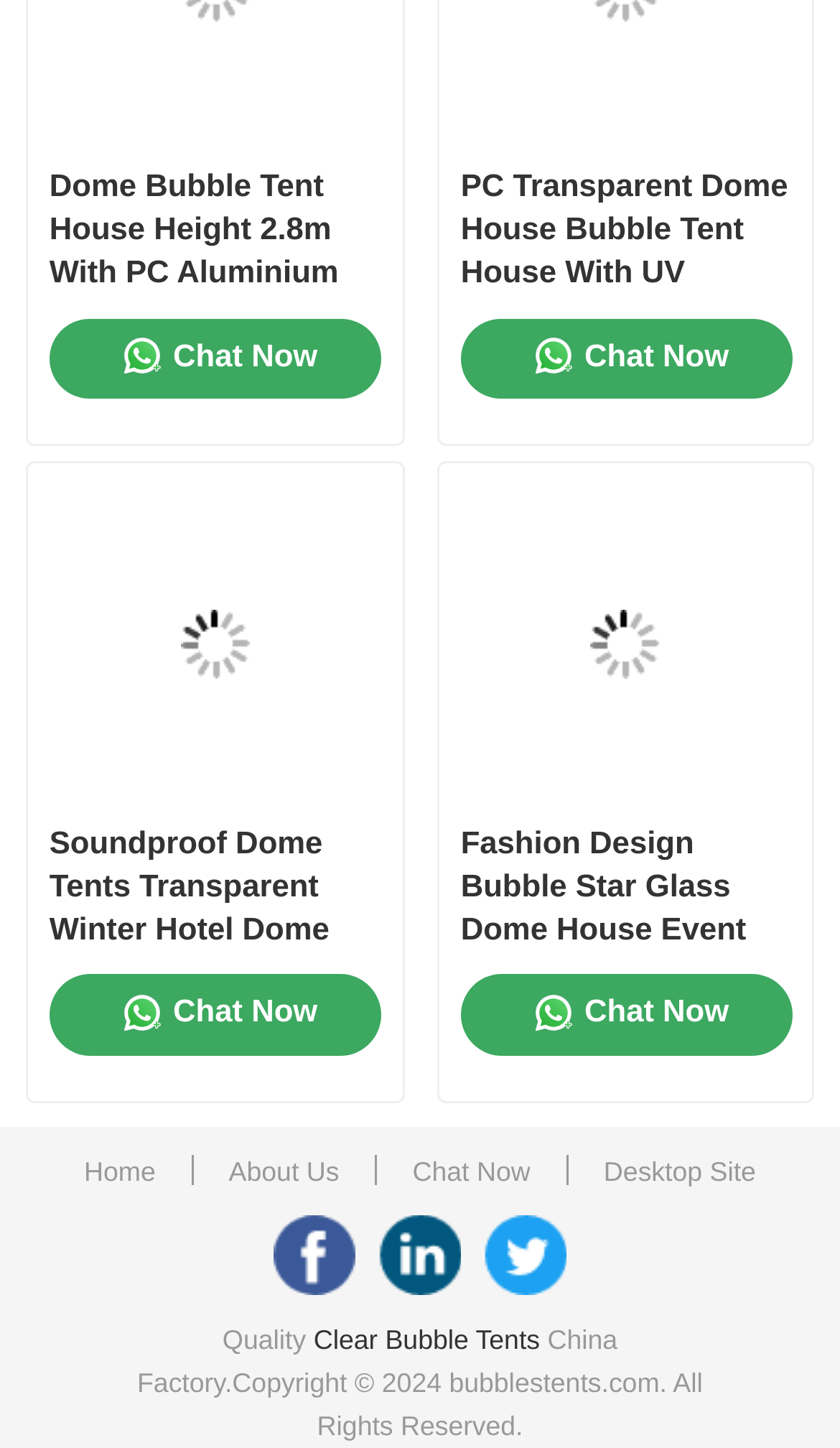What is the name of the company?
Please give a detailed and elaborate answer to the question.

I looked for the company name on the webpage and found it in the links at the bottom, specifically in the Facebook and LinkedIn links.